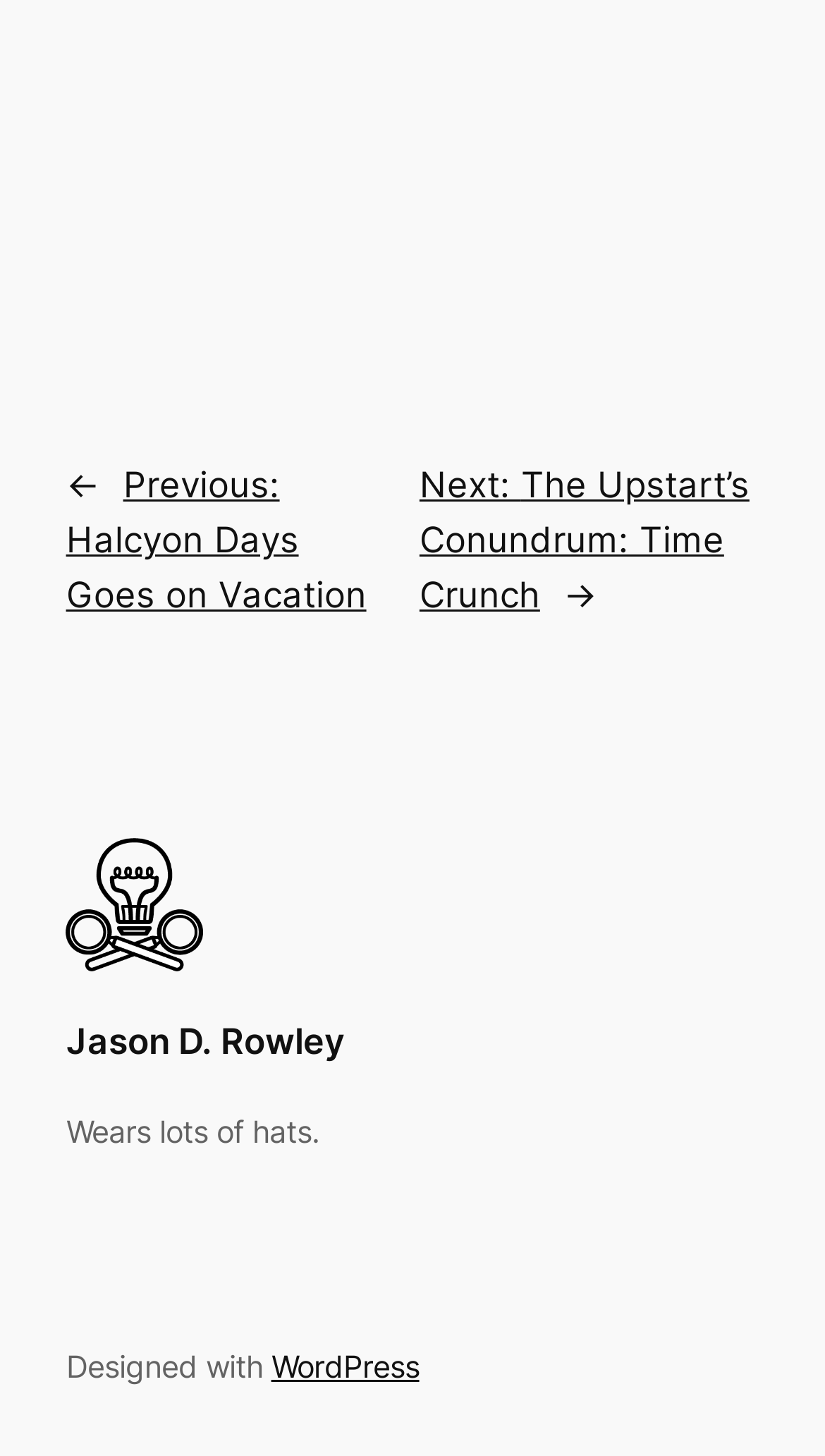How many navigation links are there?
Use the image to answer the question with a single word or phrase.

2